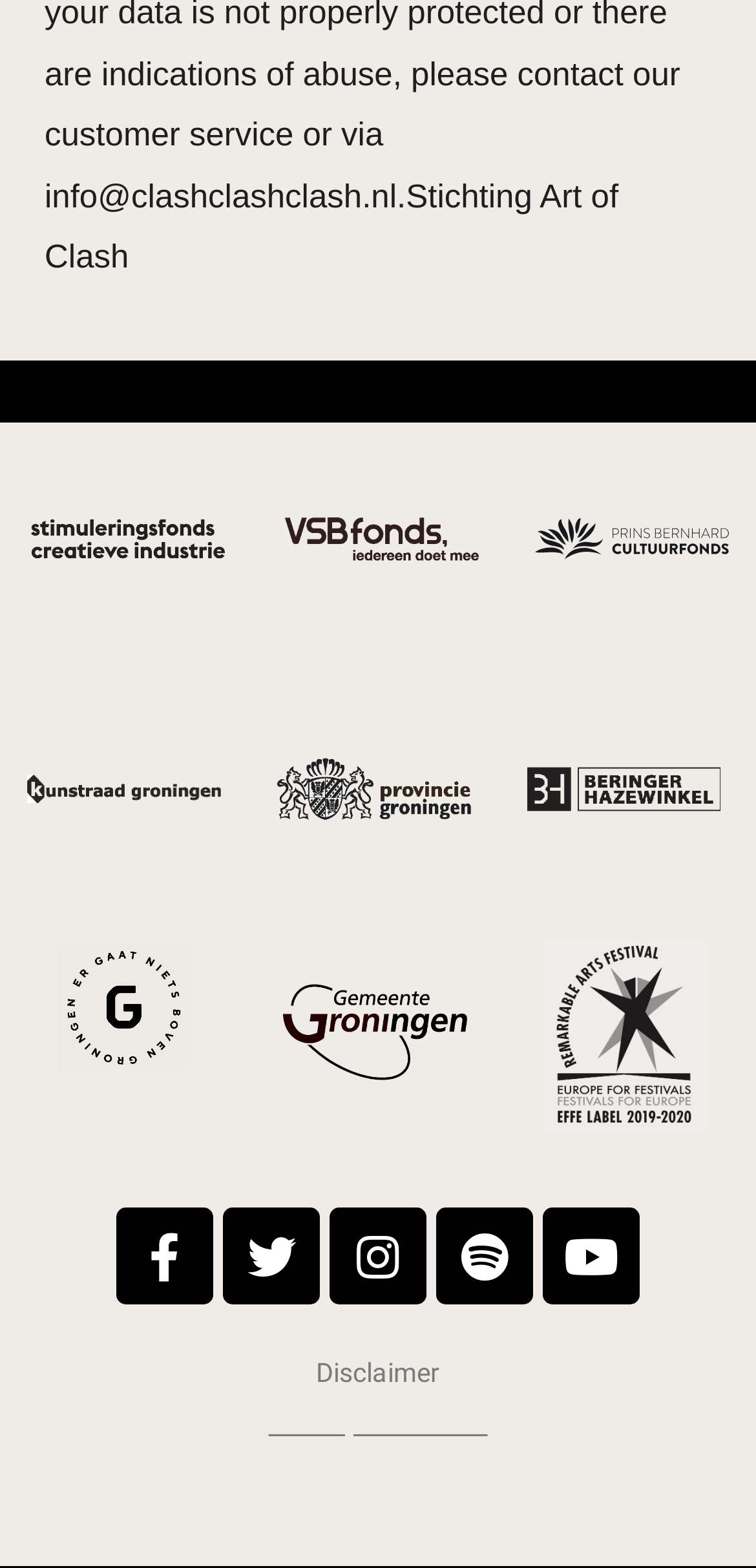By analyzing the image, answer the following question with a detailed response: What is the email address provided on the webpage?

I found the email address 'info@clashclashclash.nl' at the top of the webpage.